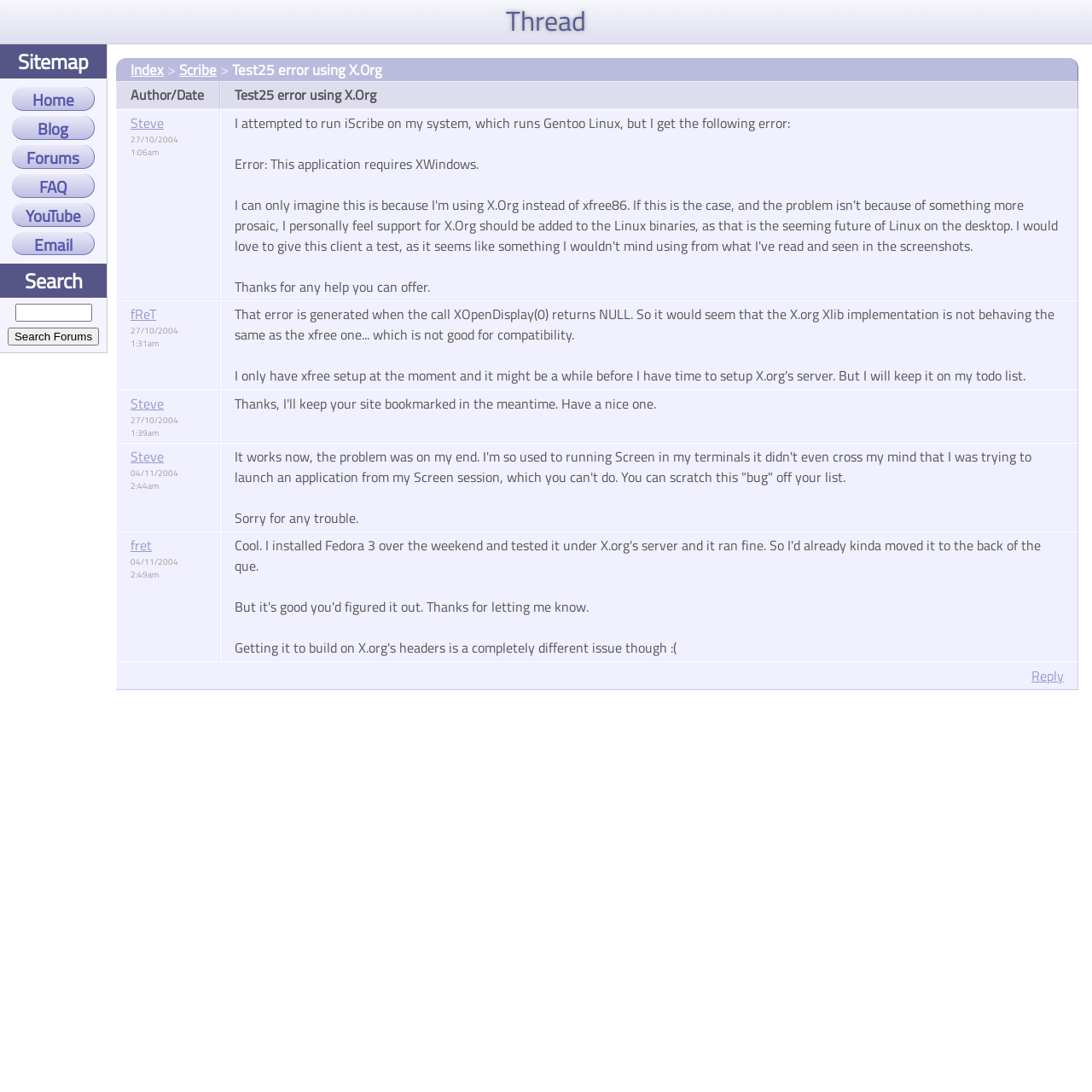Determine the bounding box coordinates of the region to click in order to accomplish the following instruction: "View the 'Sitemap'". Provide the coordinates as four float numbers between 0 and 1, specifically [left, top, right, bottom].

[0.0, 0.041, 0.098, 0.072]